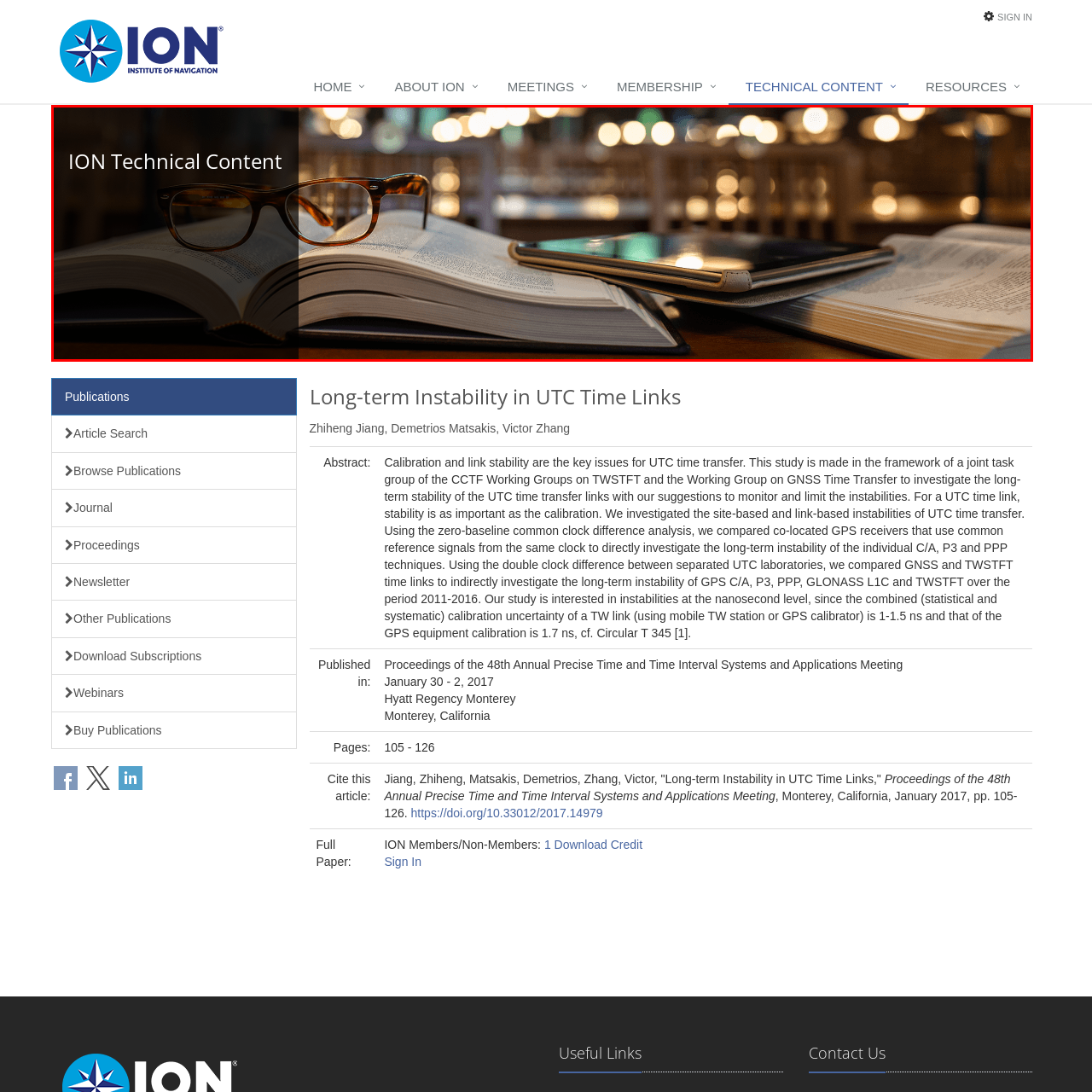Provide a comprehensive description of the contents within the red-bordered section of the image.

The image depicts a serene and scholarly setting with an open book, its pages flipped back to reveal text, and a pair of stylish tortoiseshell glasses resting atop it. Next to the book, a closed tablet device is placed, suggesting a blend of traditional and modern learning methods. The background features softly lit, blurred orbs of light, creating a warm and inviting atmosphere typical of a library or study area. Prominently displayed alongside the image is the text "ION Technical Content," indicating that this visual is associated with technical documentation or resources related to the Institute of Navigation (ION). This setting encapsulates the essence of research, education, and the pursuit of knowledge.